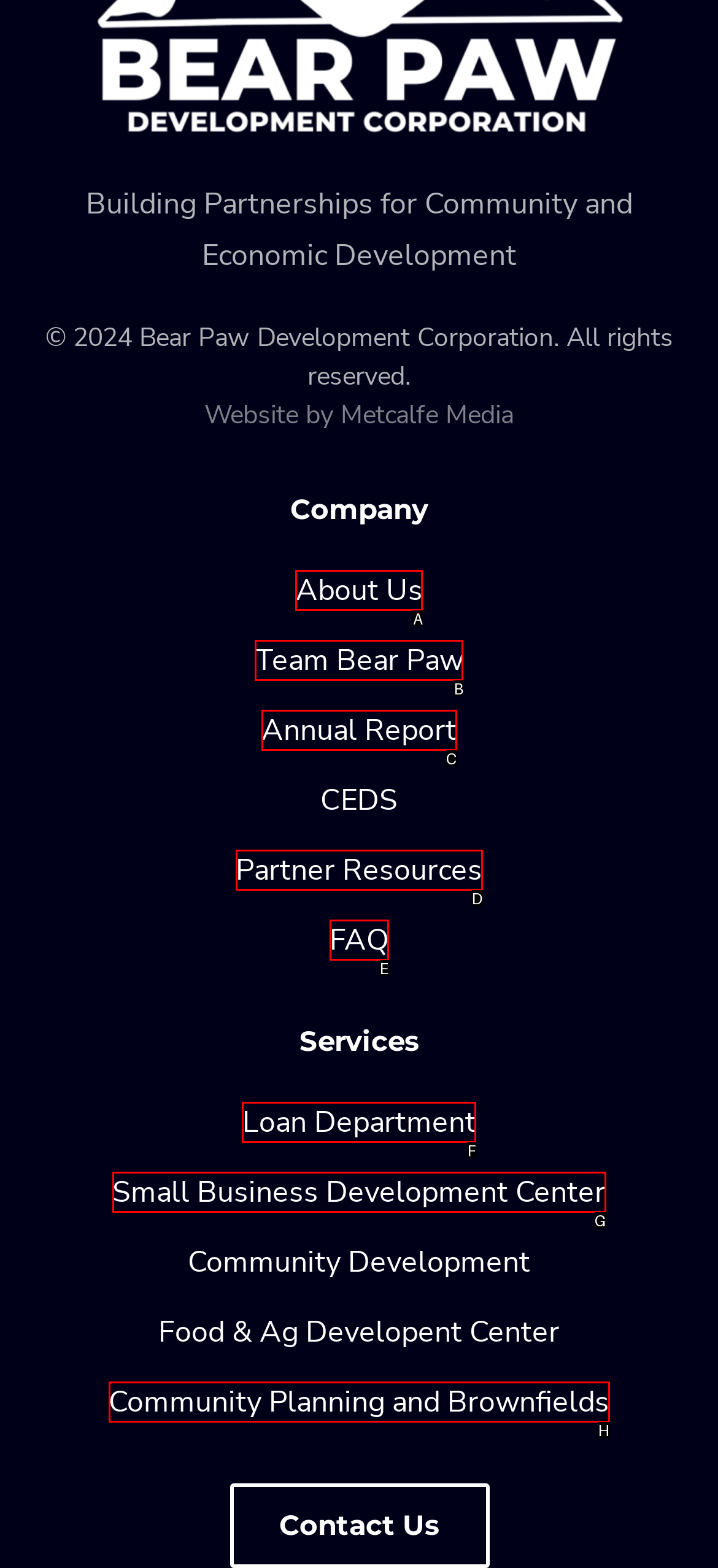Tell me the letter of the option that corresponds to the description: Team Bear Paw
Answer using the letter from the given choices directly.

B